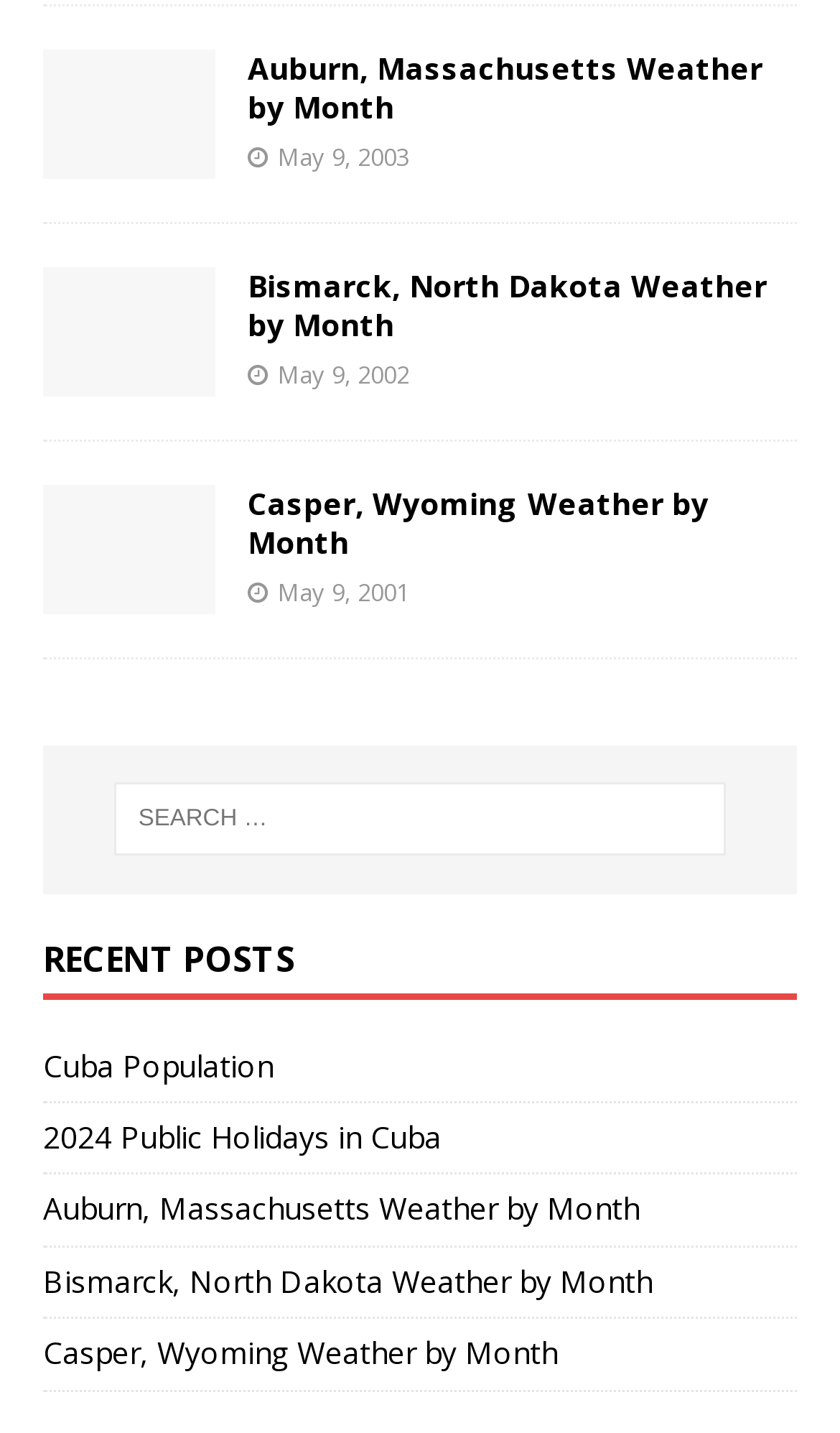Find the bounding box coordinates of the element to click in order to complete this instruction: "View Auburn, Massachusetts Weather by Month". The bounding box coordinates must be four float numbers between 0 and 1, denoted as [left, top, right, bottom].

[0.295, 0.033, 0.908, 0.089]